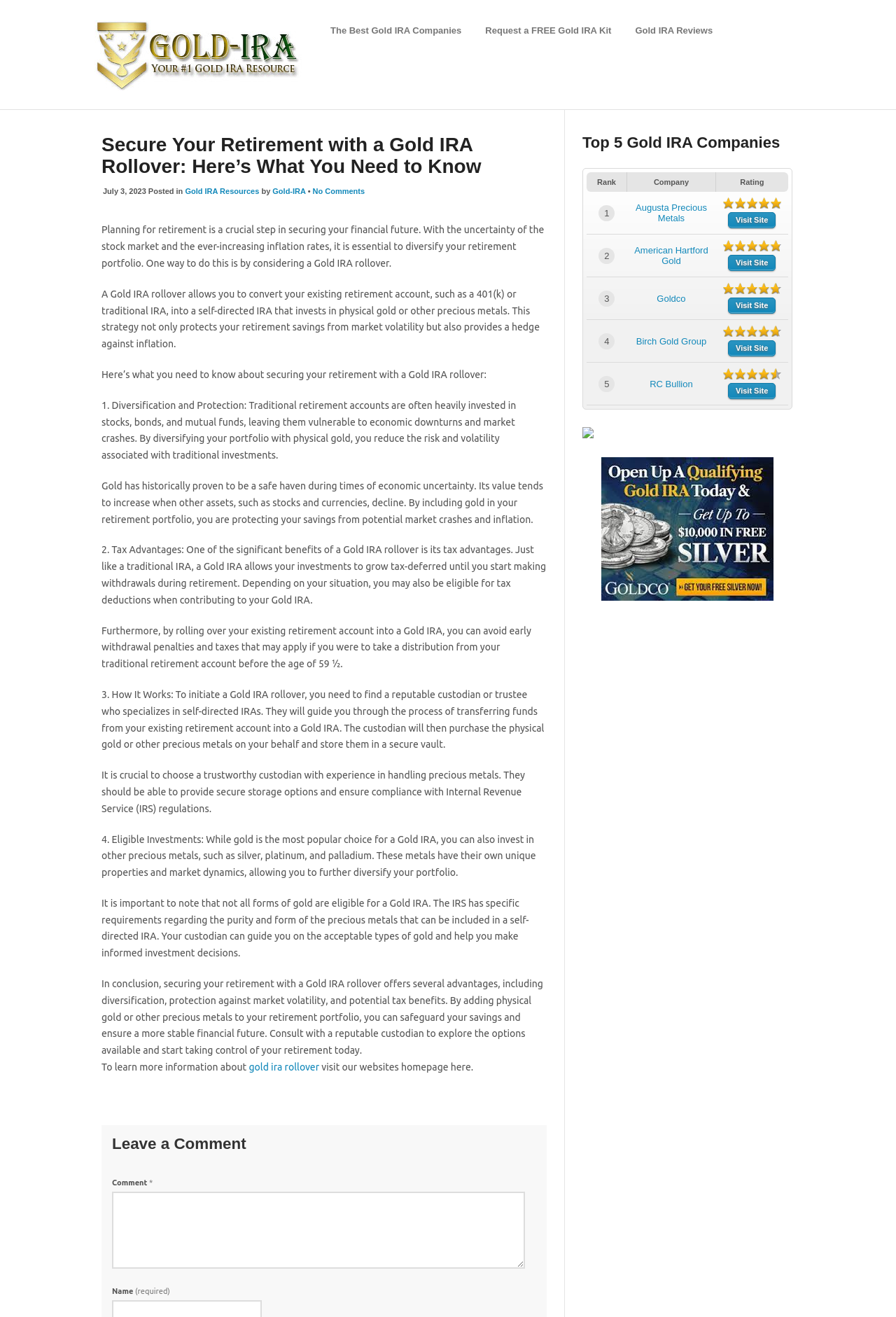What is the benefit of tax-deferred growth in a Gold IRA?
Carefully analyze the image and provide a thorough answer to the question.

The benefit of tax-deferred growth in a Gold IRA is that it allows investments to grow tax-deferred until withdrawals are made during retirement, which can provide tax advantages. This is mentioned in the webpage content as 'Just like a traditional IRA, a Gold IRA allows your investments to grow tax-deferred until you start making withdrawals during retirement'.